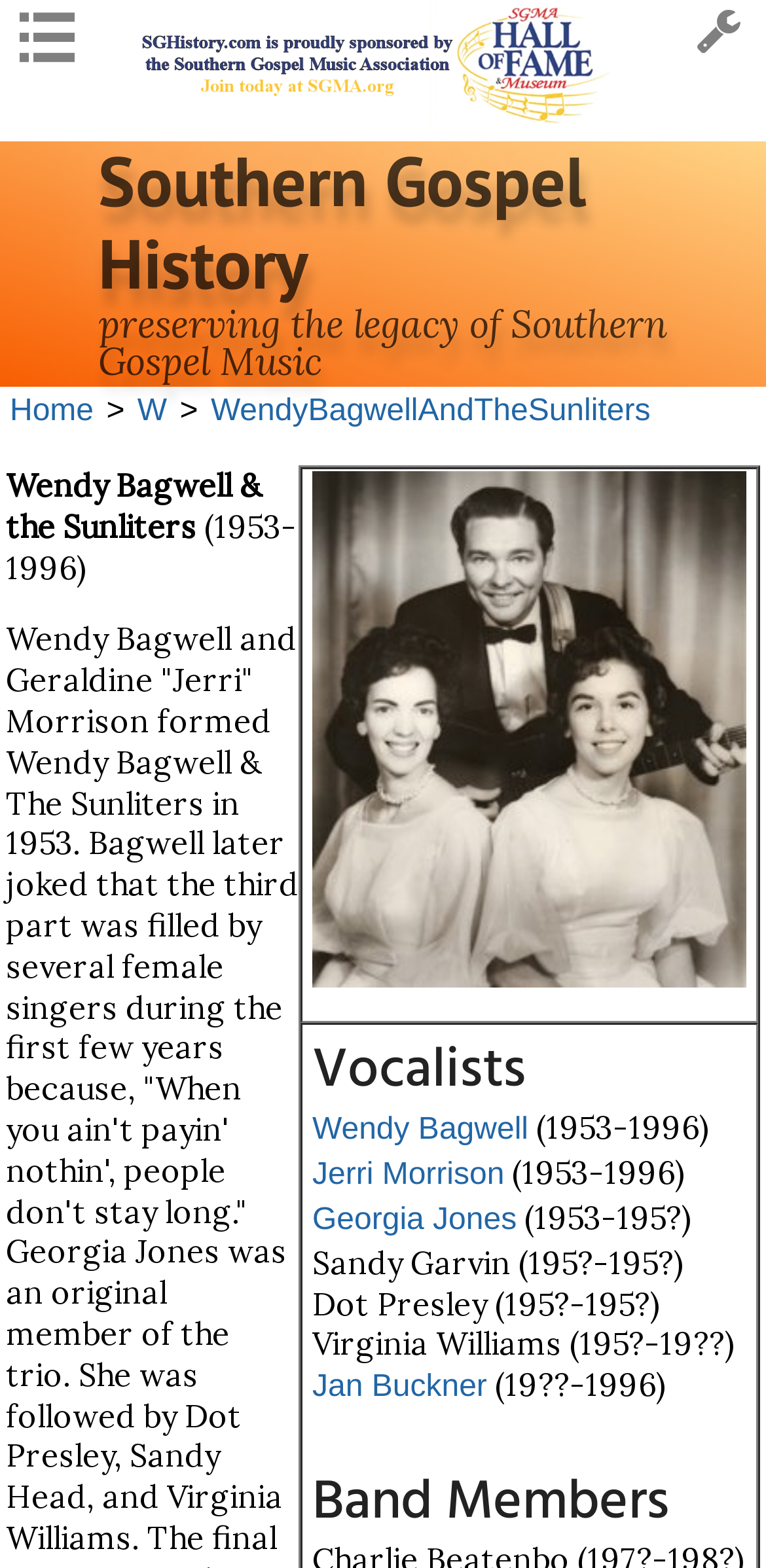Determine the bounding box coordinates for the region that must be clicked to execute the following instruction: "read about Wendy Bagwell".

[0.408, 0.711, 0.69, 0.732]